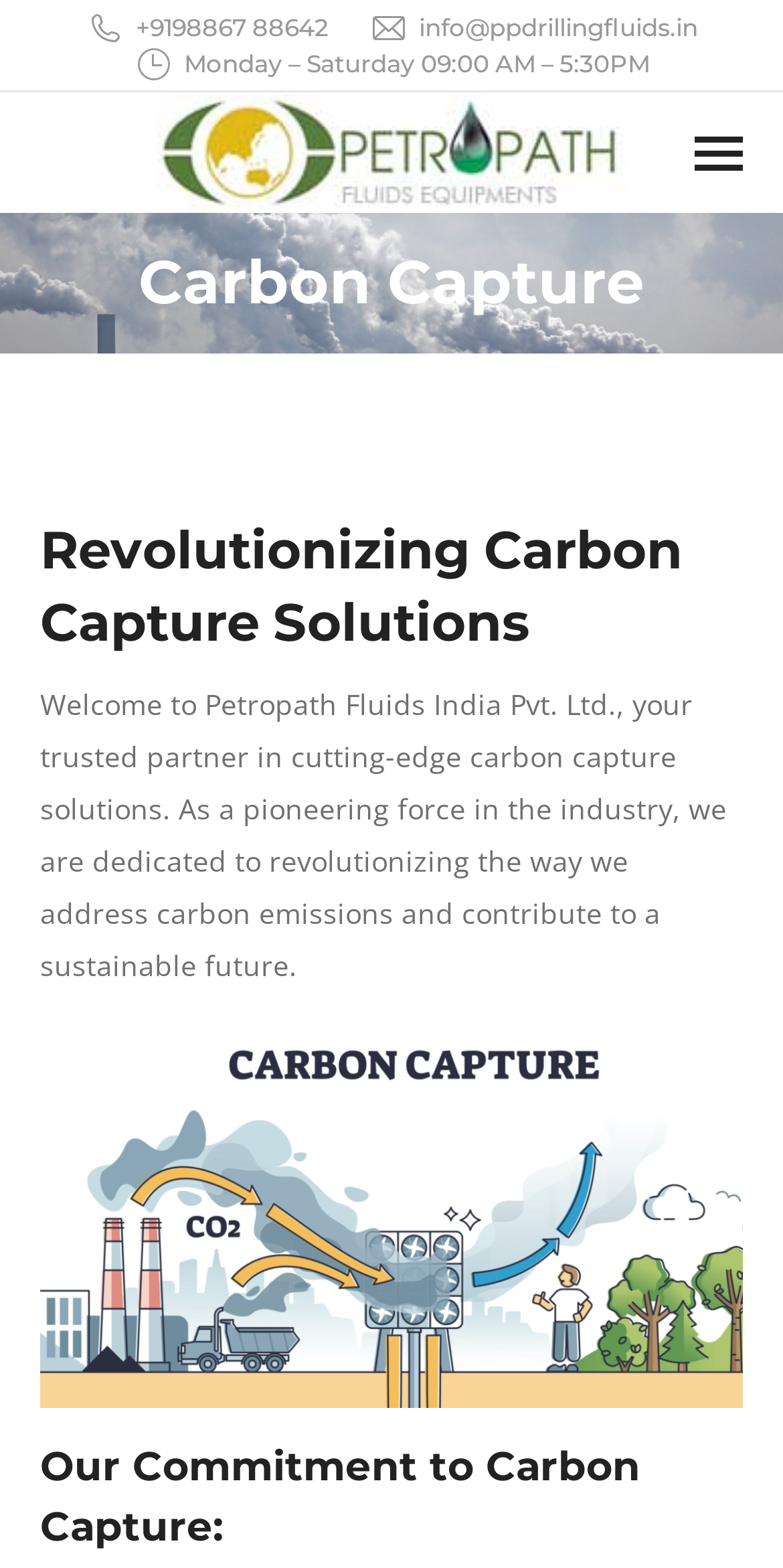Provide the bounding box coordinates in the format (top-left x, top-left y, bottom-right x, bottom-right y). All values are floating point numbers between 0 and 1. Determine the bounding box coordinate of the UI element described as: aria-label="Mobile menu icon"

[0.887, 0.083, 0.949, 0.112]